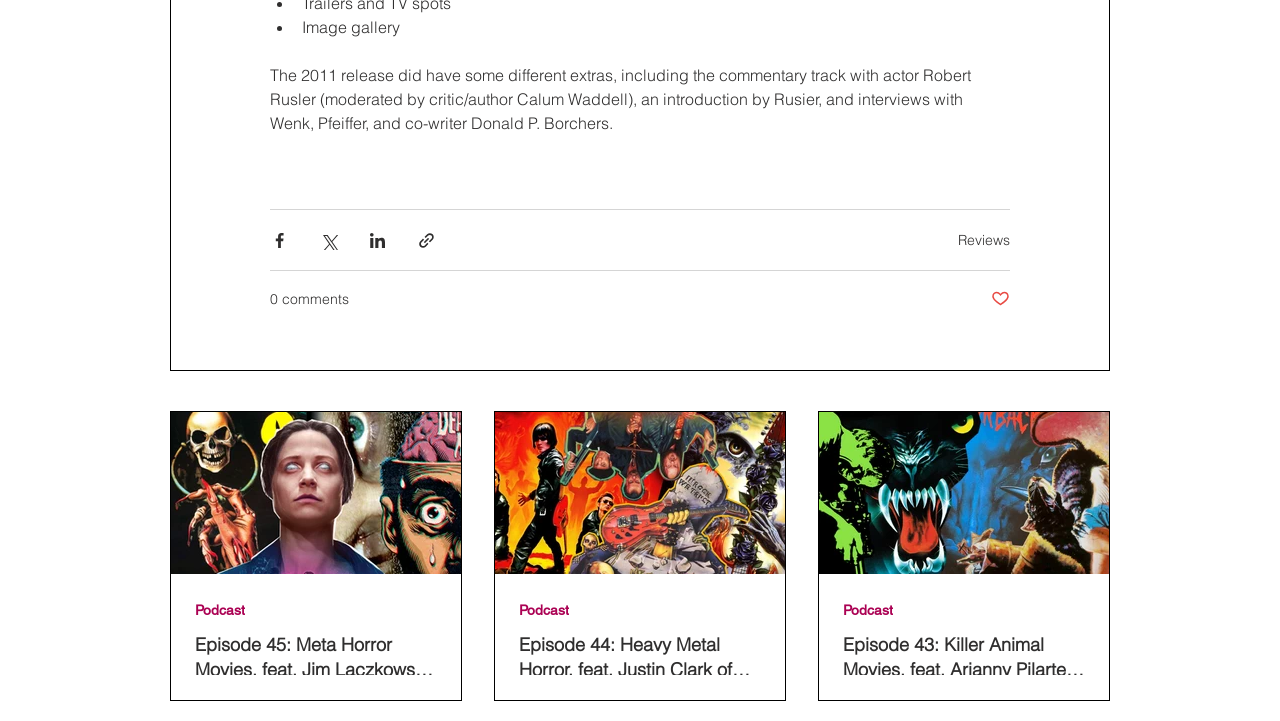Answer the question below with a single word or a brief phrase: 
What is the number of comments on the post?

0